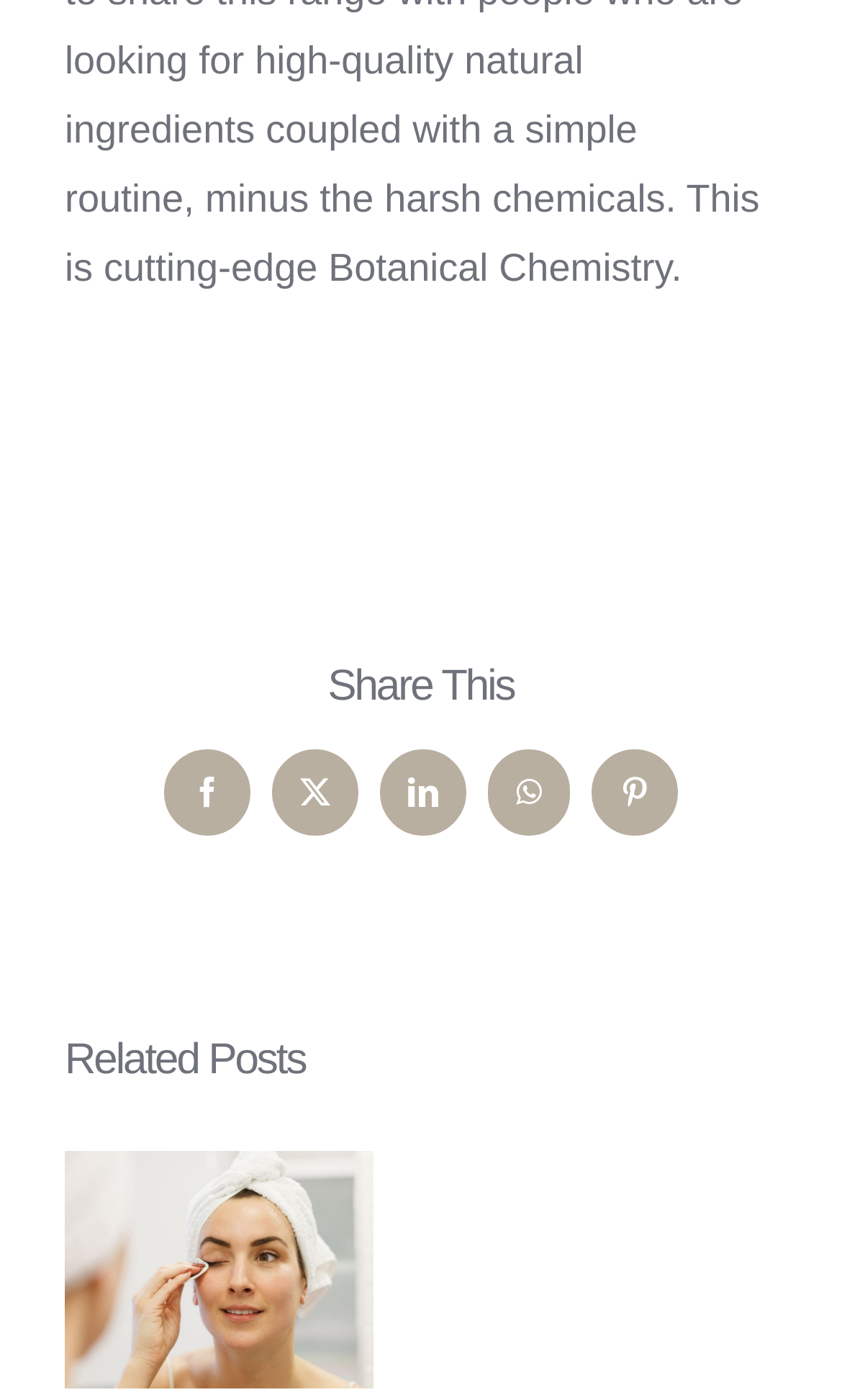Answer in one word or a short phrase: 
What is the first social media platform listed?

Facebook